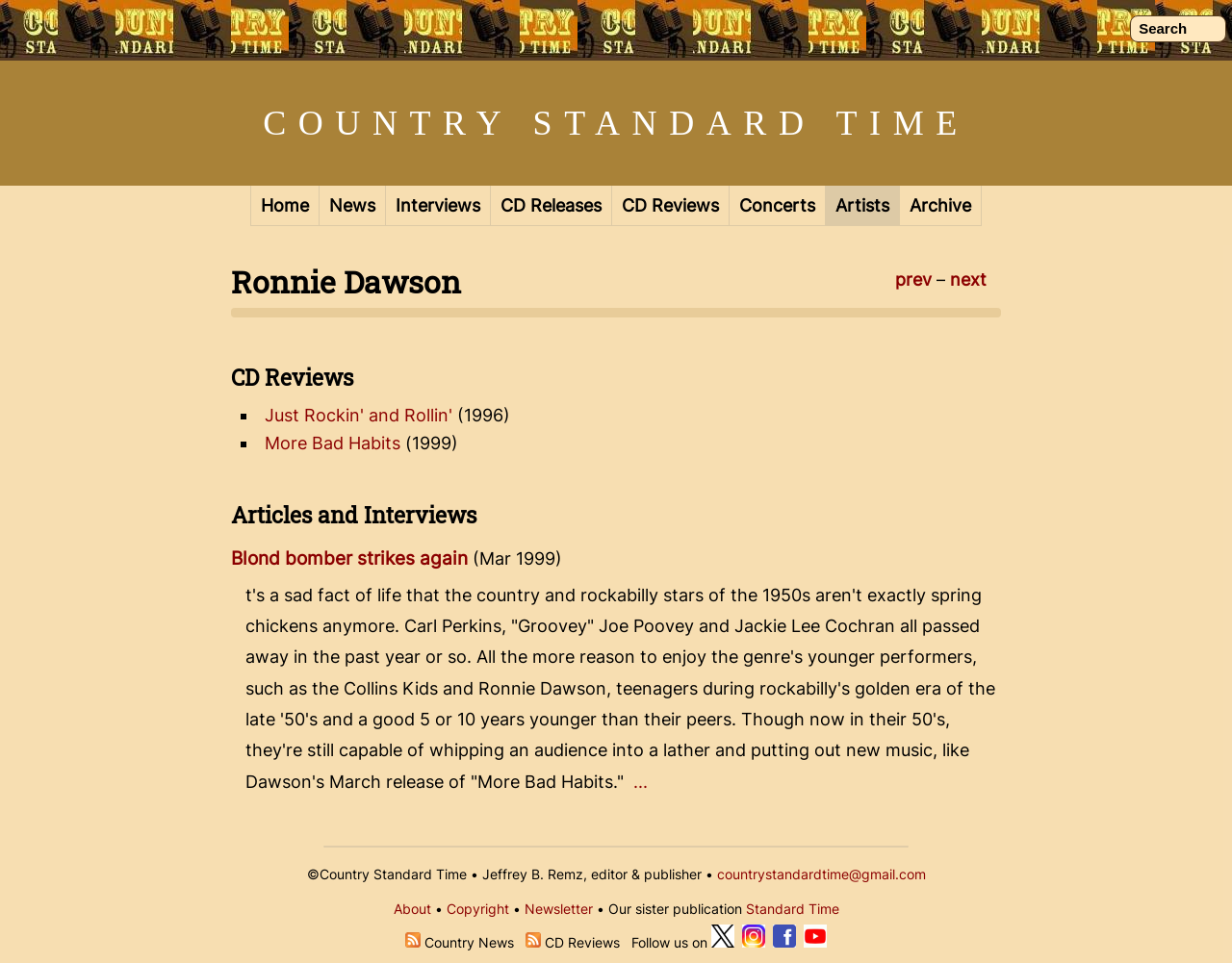Predict the bounding box of the UI element based on the description: "Blond bomber strikes again". The coordinates should be four float numbers between 0 and 1, formatted as [left, top, right, bottom].

[0.188, 0.569, 0.38, 0.592]